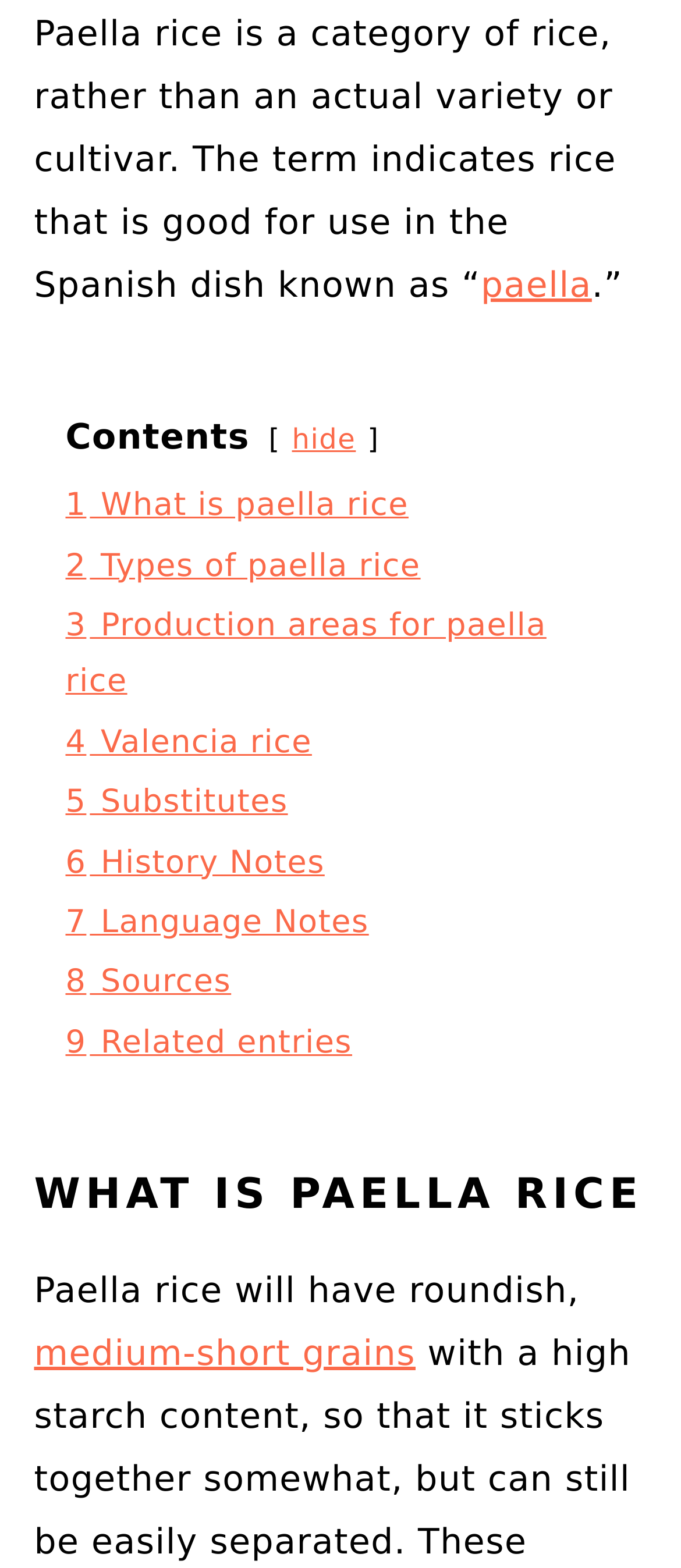Please provide a one-word or short phrase answer to the question:
What is the name of the Spanish dish?

Paella